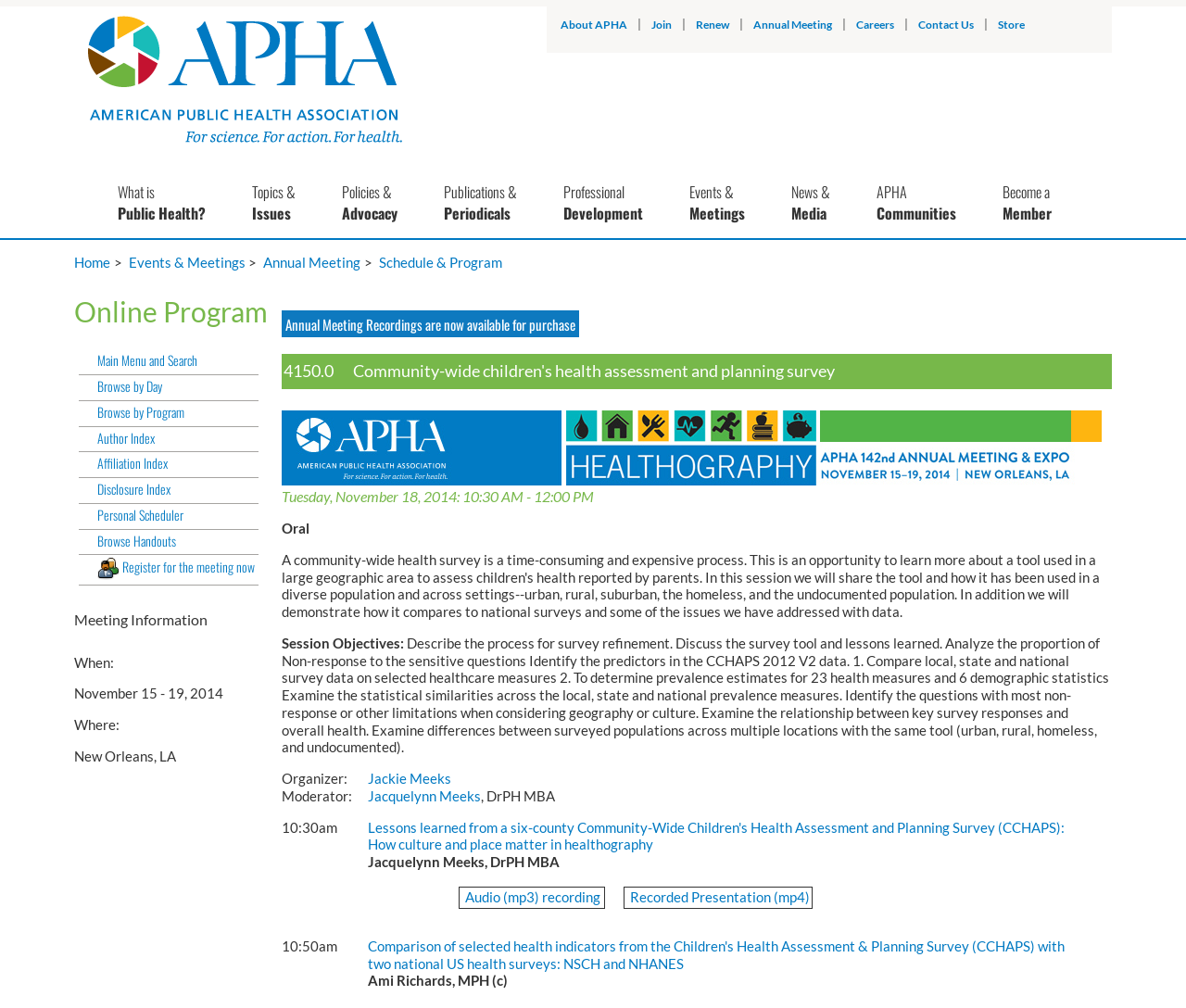Determine the bounding box coordinates of the section to be clicked to follow the instruction: "View '142nd APHA Annual Meeting and Exposition' details". The coordinates should be given as four float numbers between 0 and 1, formatted as [left, top, right, bottom].

[0.238, 0.467, 0.929, 0.484]